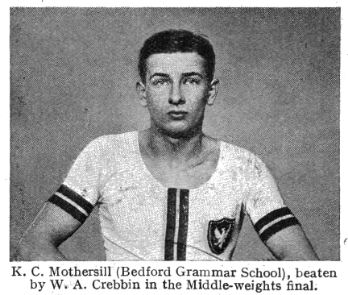Answer this question using a single word or a brief phrase:
What event is K. C. Mothersill participating in?

School boxing event